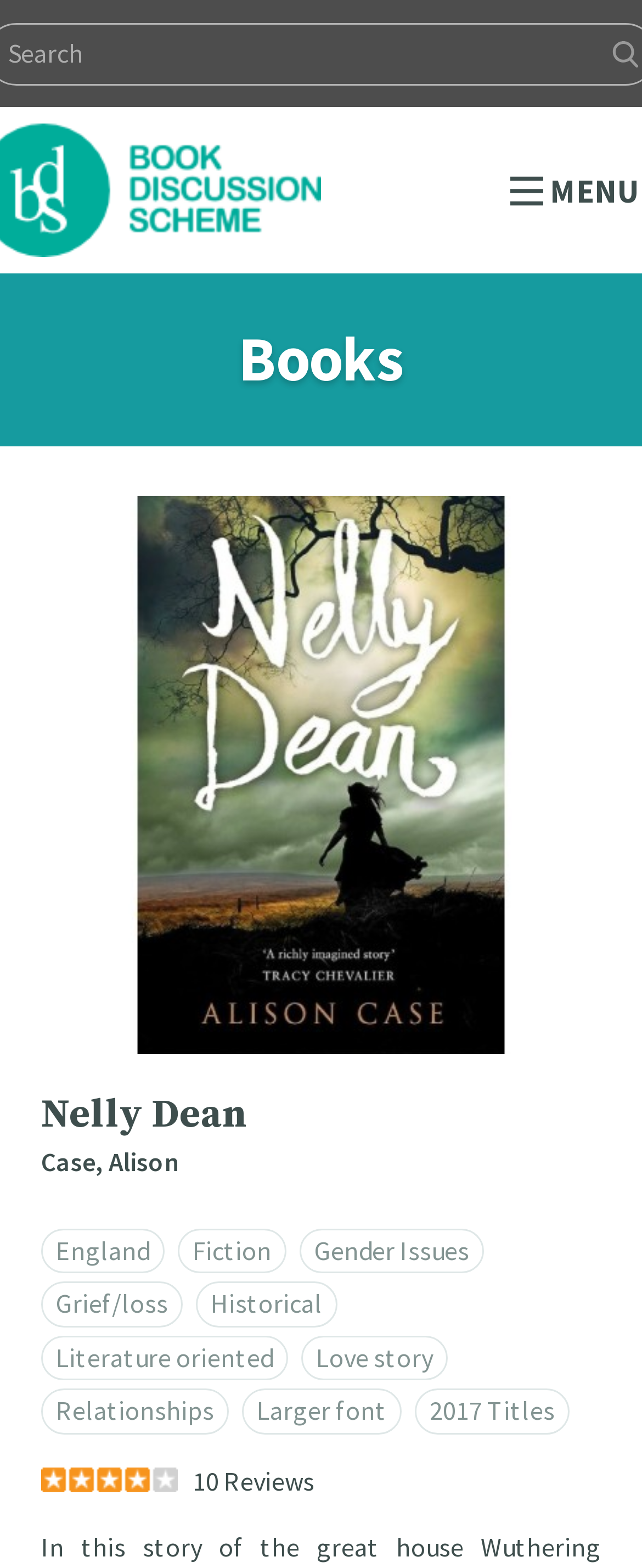What are the genres of the book?
Respond to the question with a well-detailed and thorough answer.

The genres of the book can be determined by looking at the link elements with texts such as 'Fiction', 'Historical', 'Literature oriented', etc., which suggest that the book belongs to these genres.